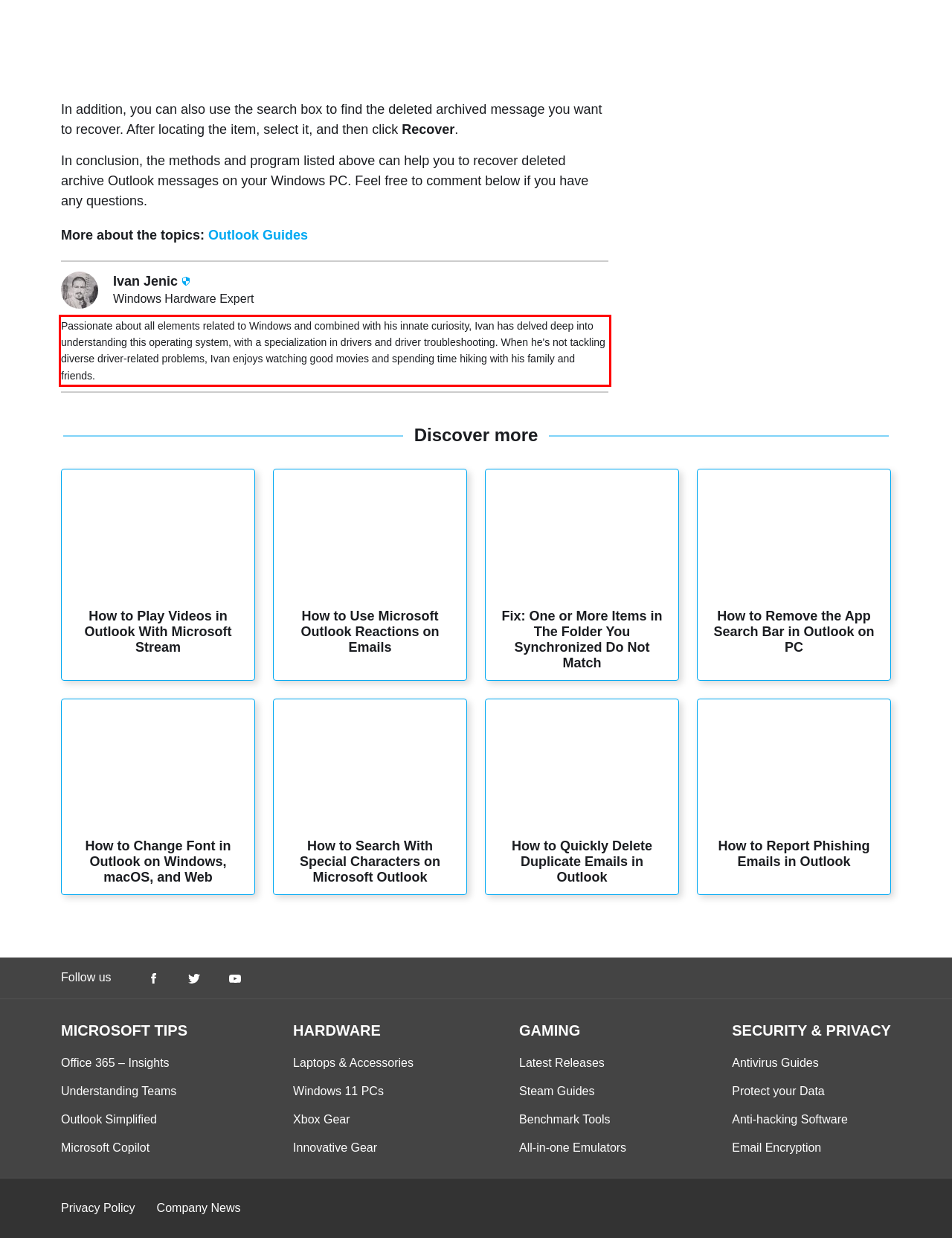Please recognize and transcribe the text located inside the red bounding box in the webpage image.

Passionate about all elements related to Windows and combined with his innate curiosity, Ivan has delved deep into understanding this operating system, with a specialization in drivers and driver troubleshooting. When he's not tackling diverse driver-related problems, Ivan enjoys watching good movies and spending time hiking with his family and friends.